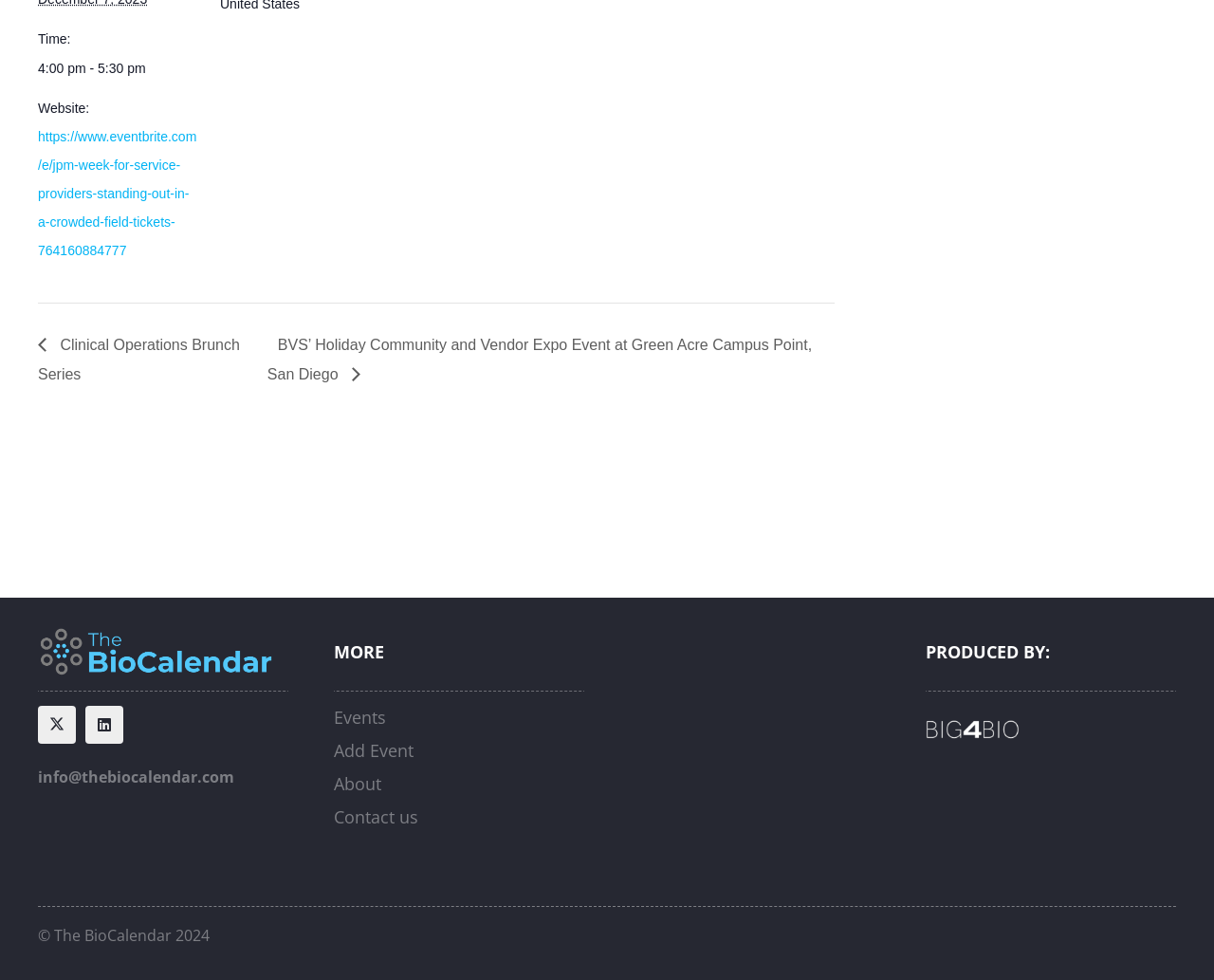Please determine the bounding box coordinates of the element's region to click for the following instruction: "Add a new event".

[0.275, 0.754, 0.341, 0.777]